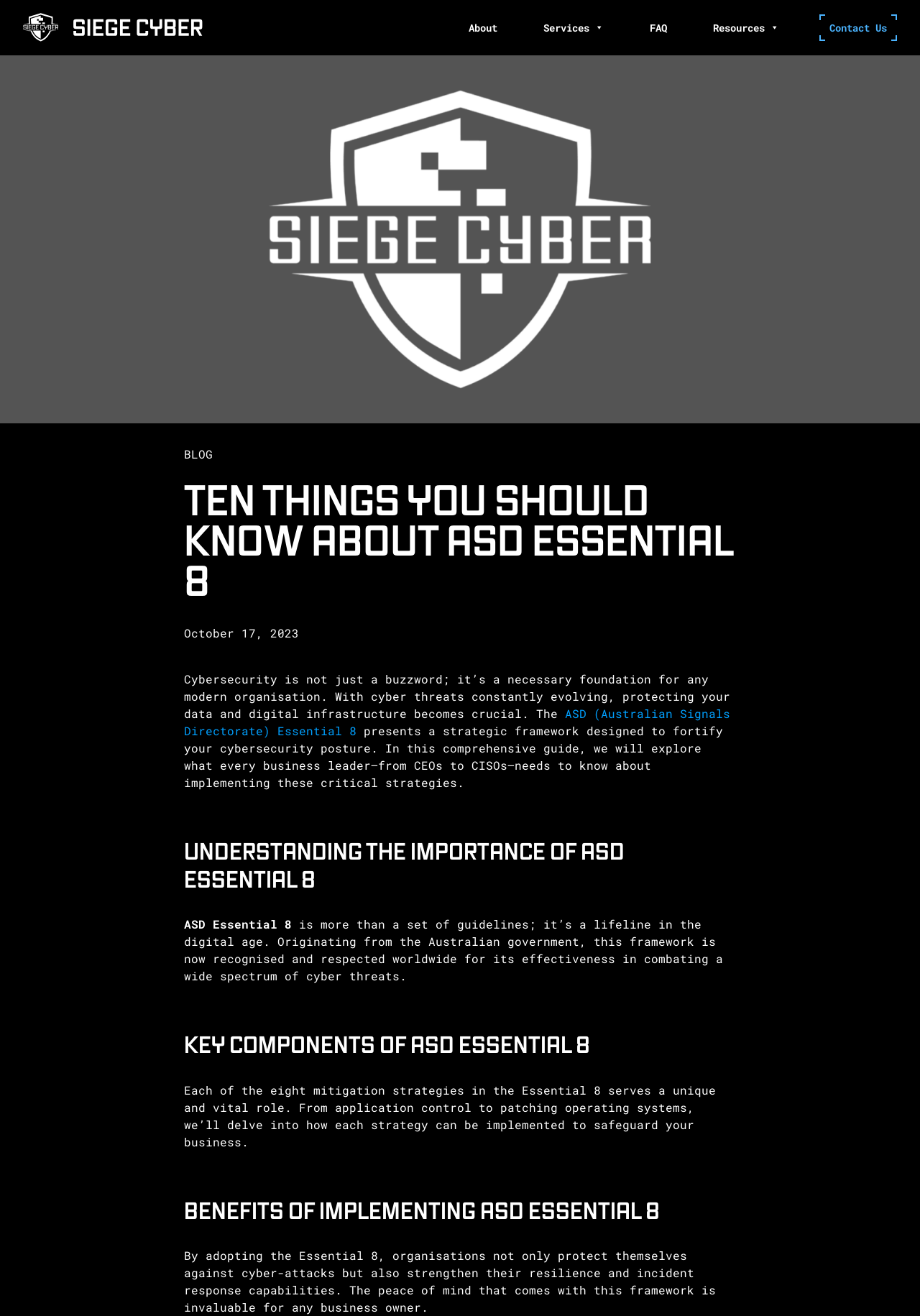Identify the bounding box of the HTML element described here: "Blog". Provide the coordinates as four float numbers between 0 and 1: [left, top, right, bottom].

[0.2, 0.339, 0.231, 0.351]